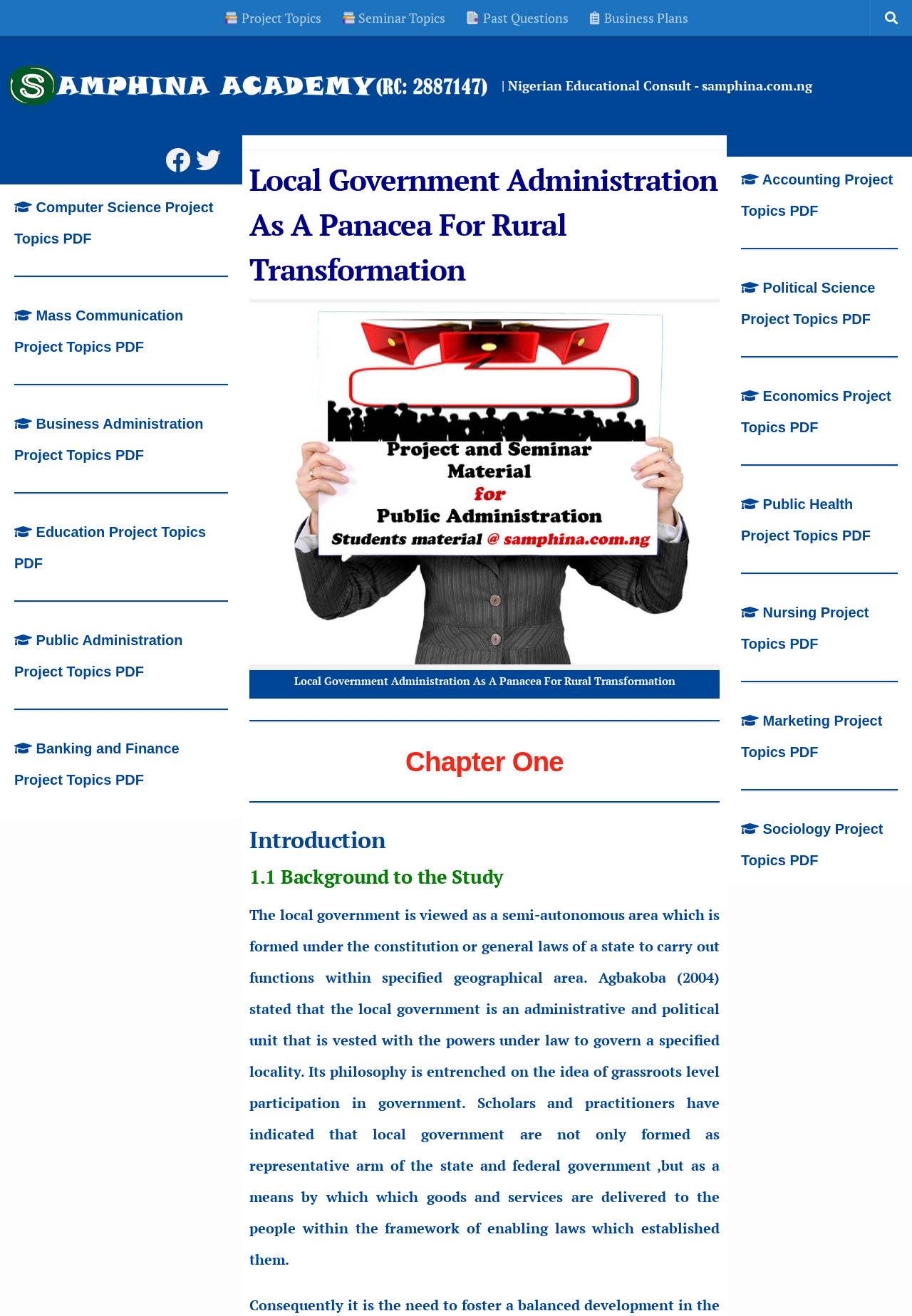Provide the bounding box coordinates for the specified HTML element described in this description: "Past Questions". The coordinates should be four float numbers ranging from 0 to 1, in the format [left, top, right, bottom].

[0.499, 0.0, 0.634, 0.027]